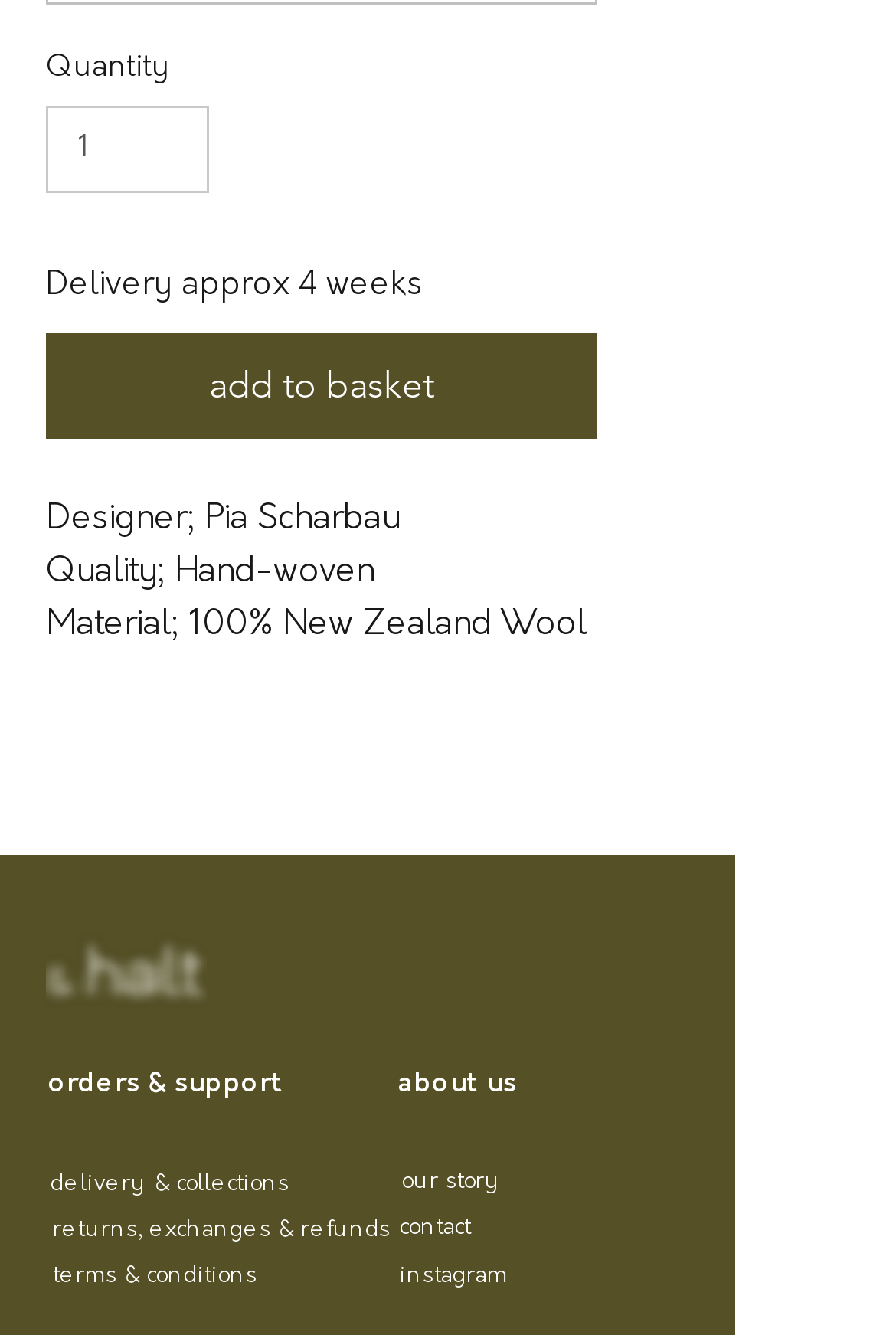What is the material of the product?
Please look at the screenshot and answer using one word or phrase.

100% New Zealand Wool